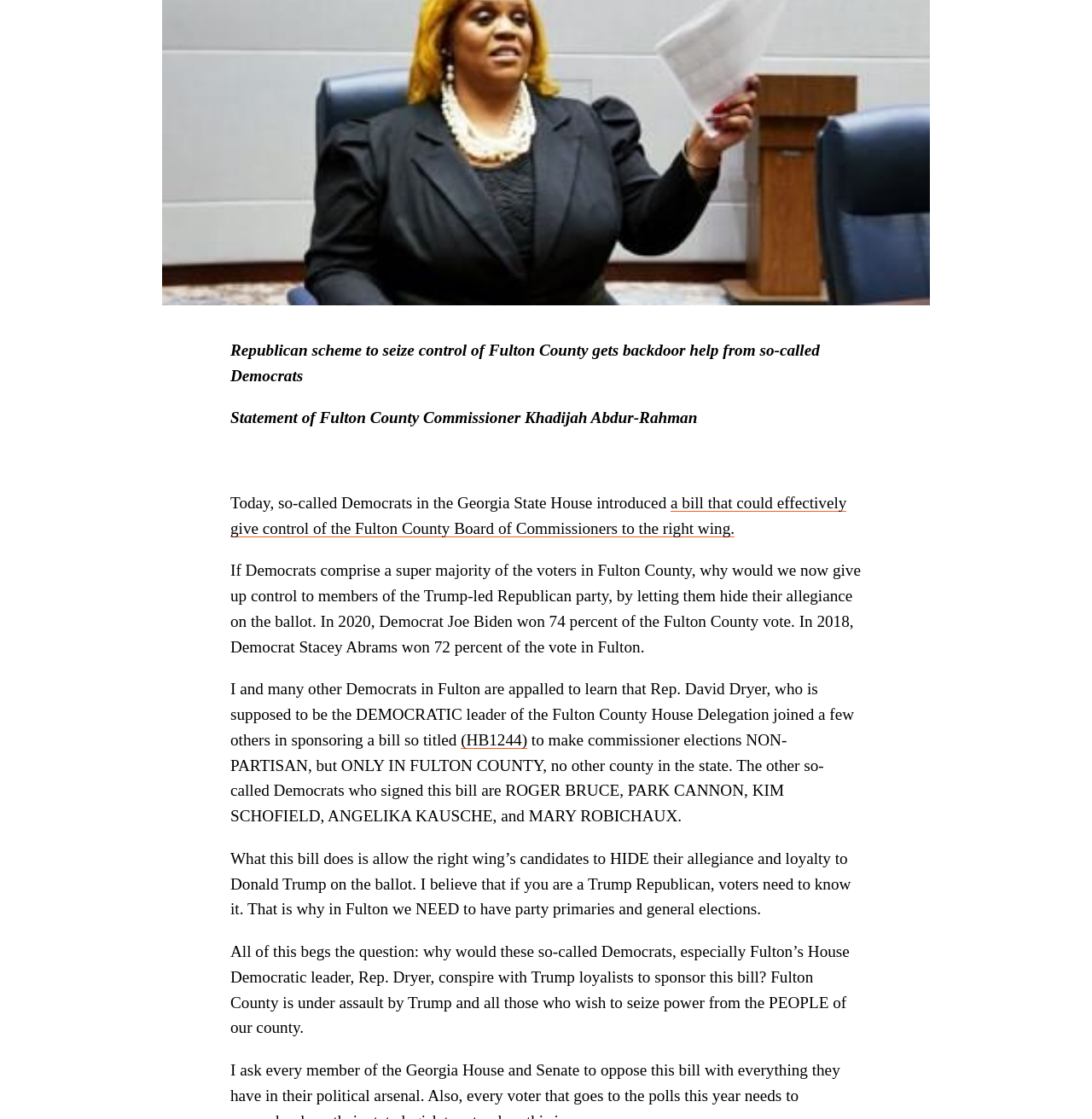Identify the bounding box of the HTML element described as: "Accounting Internships".

None